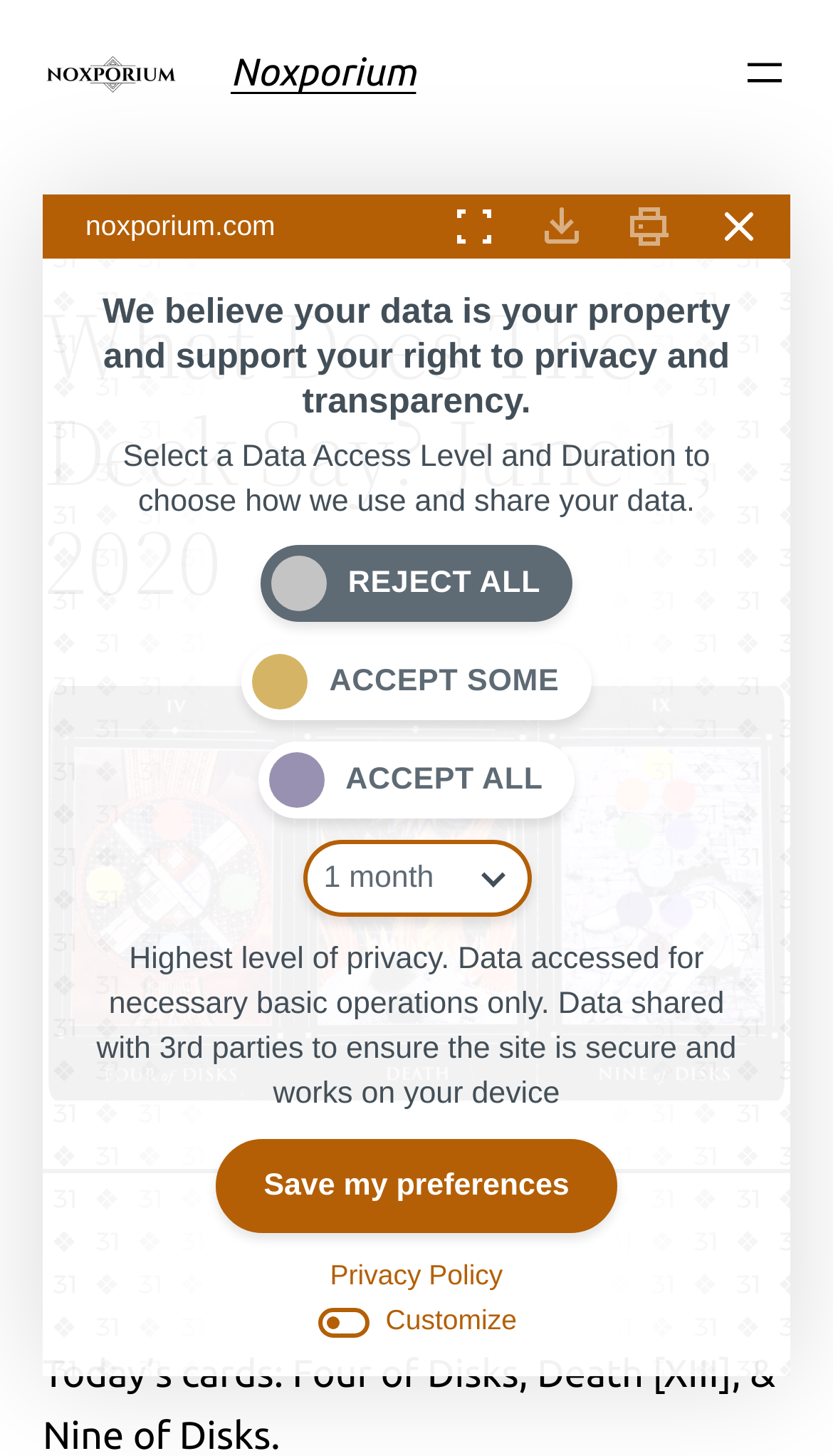What is the name of the website?
Please analyze the image and answer the question with as much detail as possible.

The name of the website can be found in the heading element with the text 'Noxporium' and also in the link element with the text 'Noxporium Logo'.